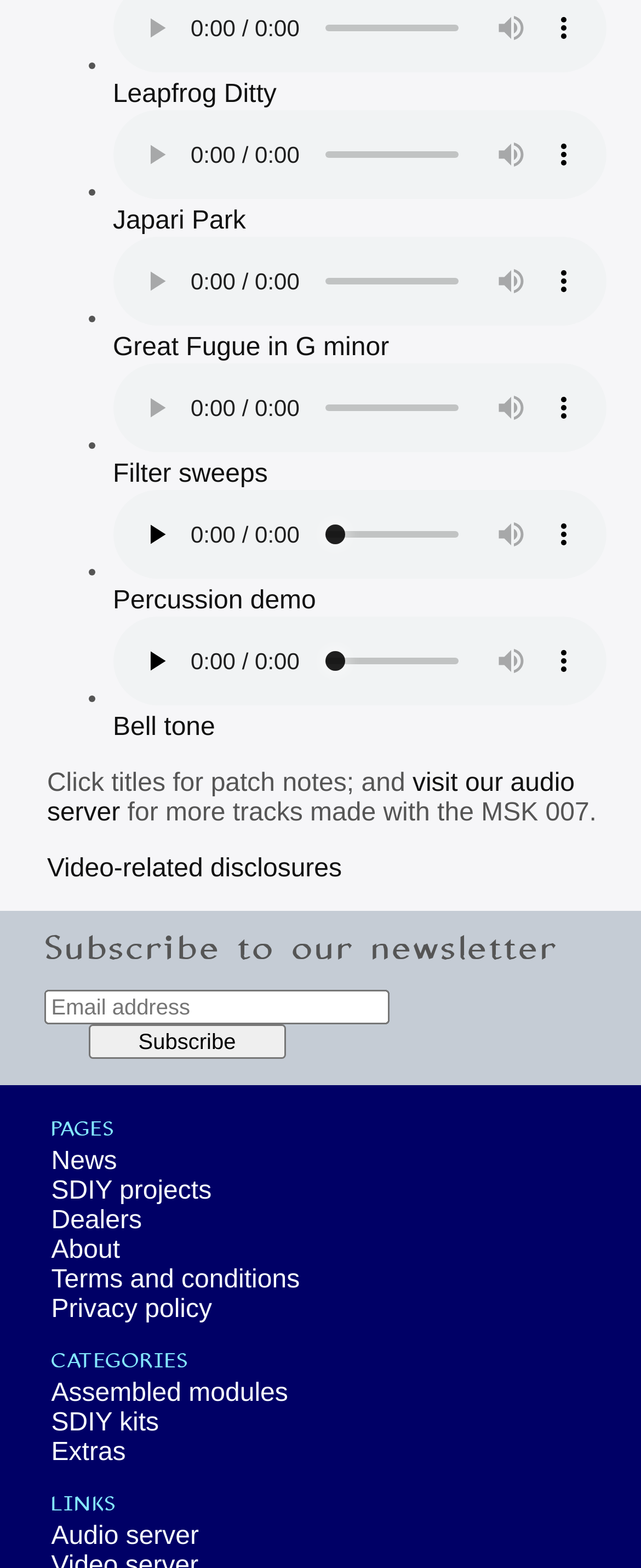Find the bounding box coordinates for the HTML element specified by: "value="Subscribe"".

[0.138, 0.654, 0.446, 0.676]